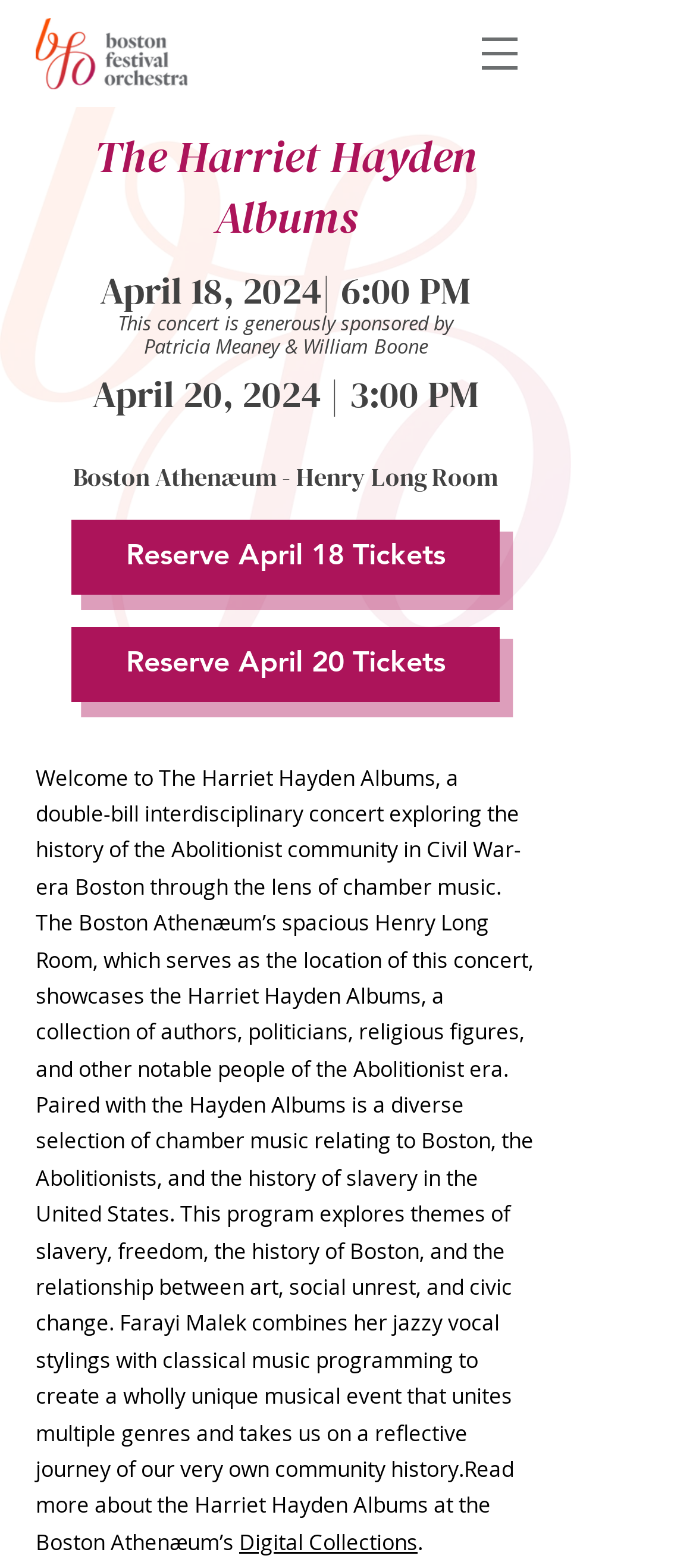Create a detailed description of the webpage's content and layout.

The webpage is about the Boston Festival Orchestra's Chamber Series, specifically the event "The Harriet Hayden Albums" on April 18 and 20, 2024. At the top left corner, there is a logo of the Boston Festival Orchestra. 

On the top right corner, there is a navigation menu labeled "Site" with a dropdown button. 

Below the navigation menu, there are four headings that provide information about the event. The first heading is "The Harriet Hayden Albums", followed by the dates and times of the concert, the sponsor's name, and the venue, which is the Boston Athenæum's Henry Long Room. 

Under the headings, there are two links to reserve tickets for the concerts on April 18 and 20. 

The main content of the webpage is a paragraph of text that describes the event, which is an interdisciplinary concert exploring the history of the Abolitionist community in Civil War-era Boston through chamber music. The text also mentions the unique features of the concert, including the venue, the music selection, and the themes explored. 

At the bottom of the page, there is a link to the Boston Athenæum's Digital Collections, which is related to the Harriet Hayden Albums.